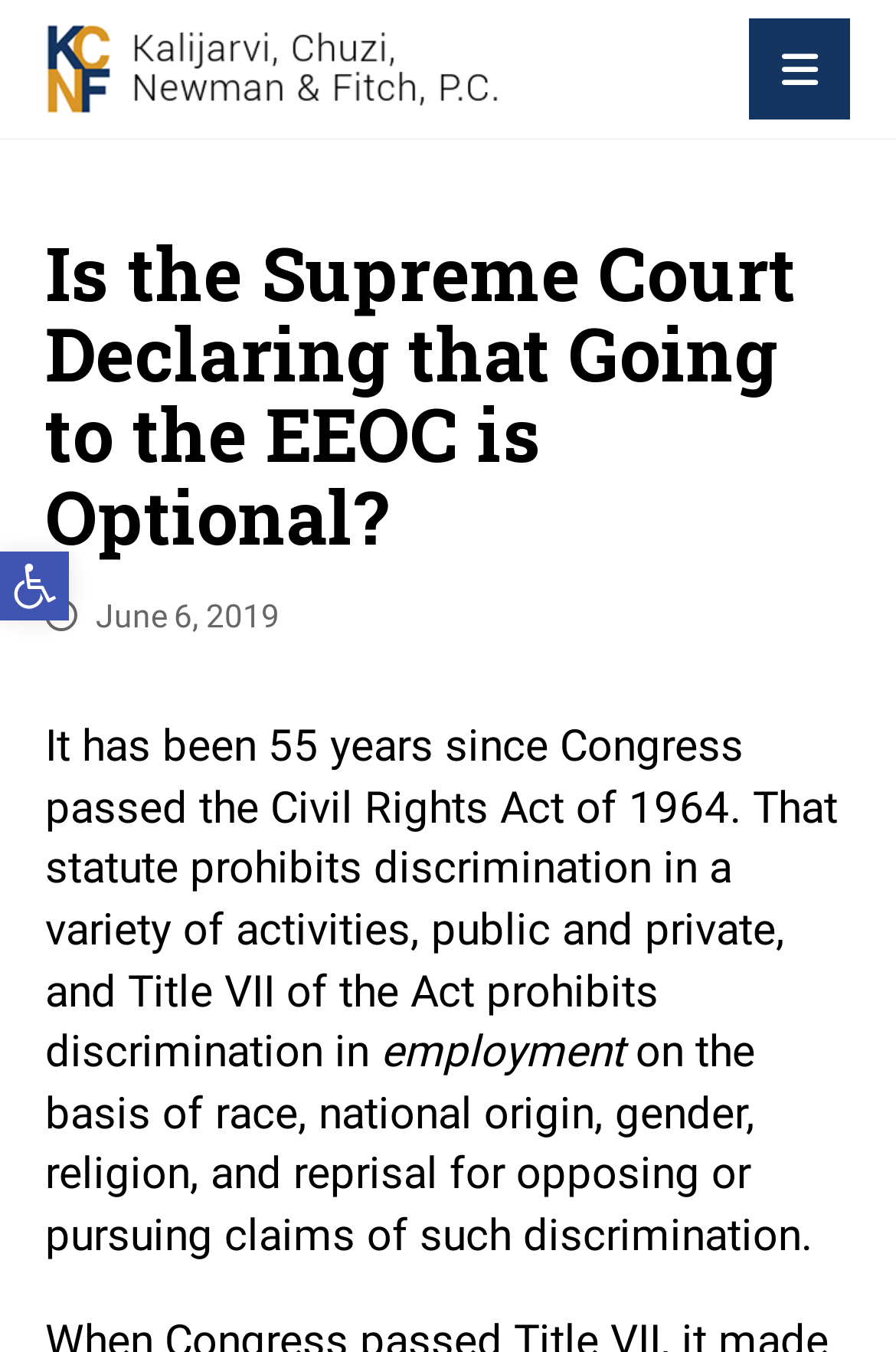Determine the bounding box coordinates for the UI element with the following description: "March 25, 2013". The coordinates should be four float numbers between 0 and 1, represented as [left, top, right, bottom].

None